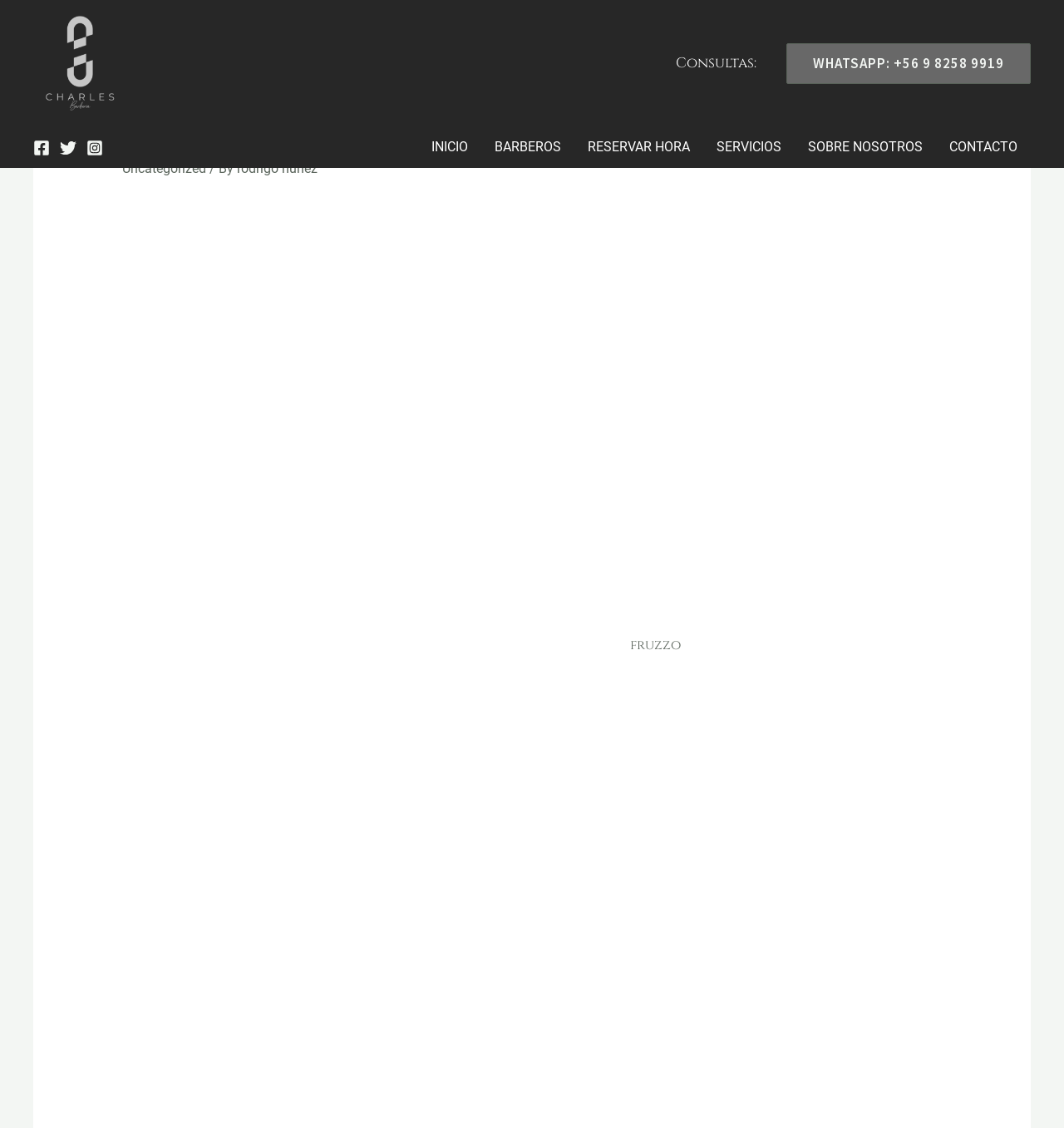Based on the image, provide a detailed and complete answer to the question: 
What is the age range of most users on Chatroulette?

According to the webpage content, most users on Chatroulette are under 30 years old. This information is provided in the description of Chatroulette, which is one of the video chat apps listed on the website.